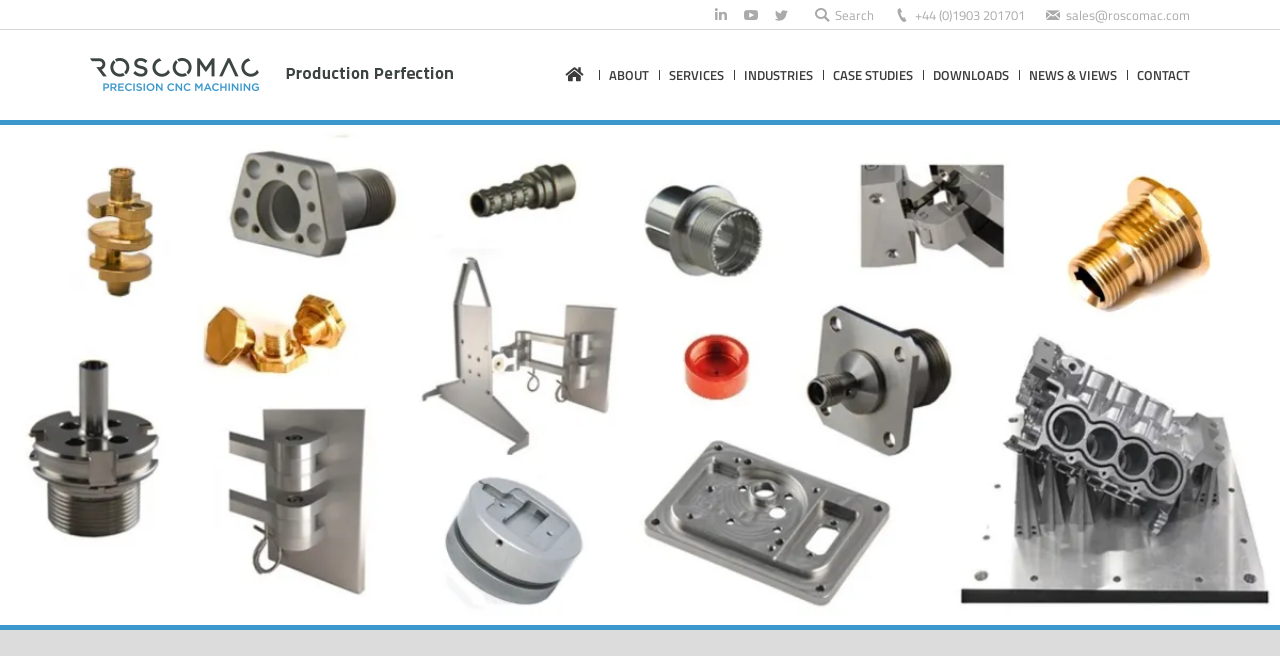Locate the bounding box coordinates of the area that needs to be clicked to fulfill the following instruction: "Contact via phone". The coordinates should be in the format of four float numbers between 0 and 1, namely [left, top, right, bottom].

[0.715, 0.008, 0.801, 0.037]